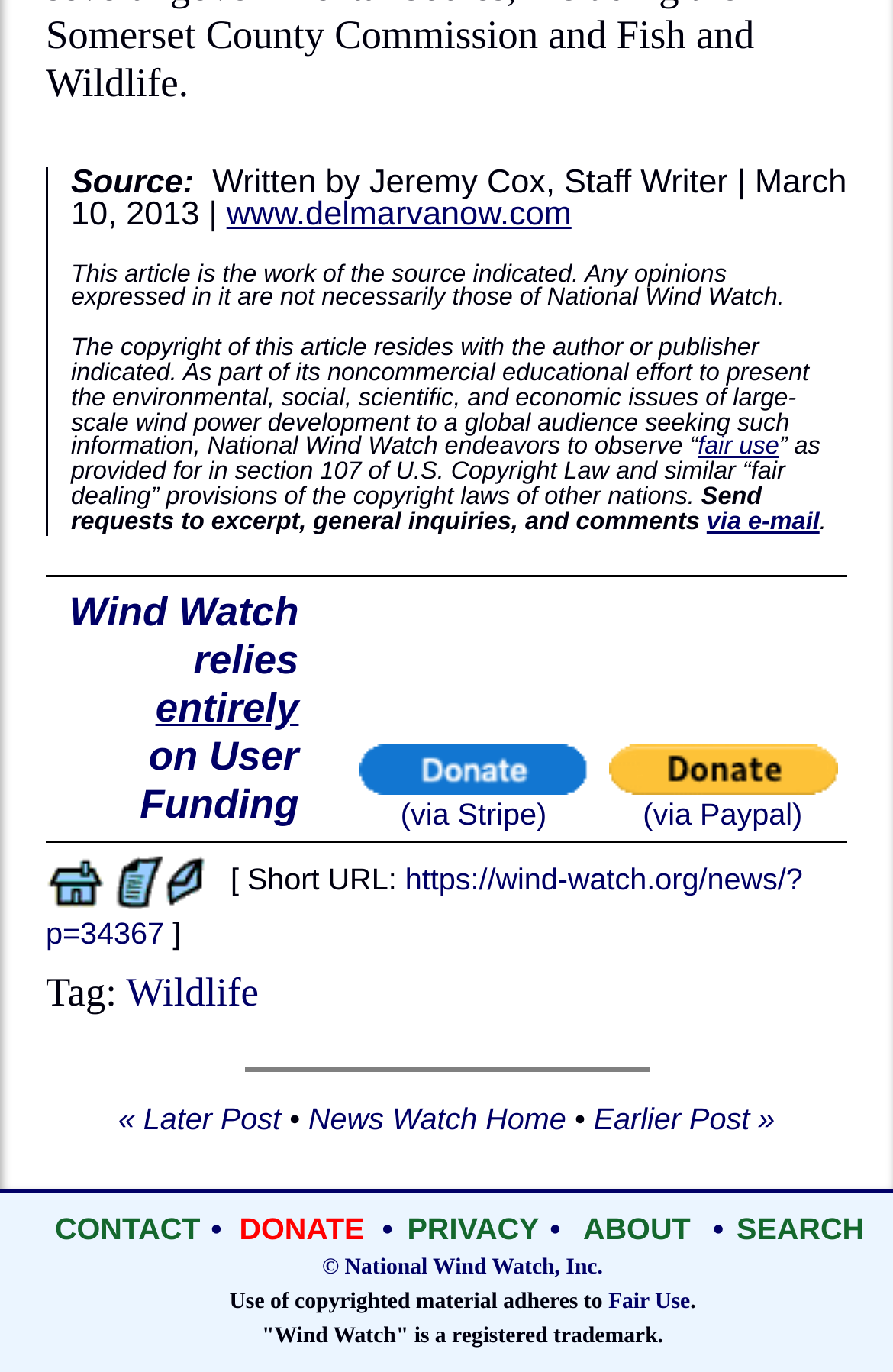How can users support National Wind Watch?
Please provide a comprehensive answer based on the contents of the image.

The webpage provides two options for users to support National Wind Watch, which are 'Donate via Stripe' and 'Donate via Paypal', both of which are located in the table at the top of the webpage.